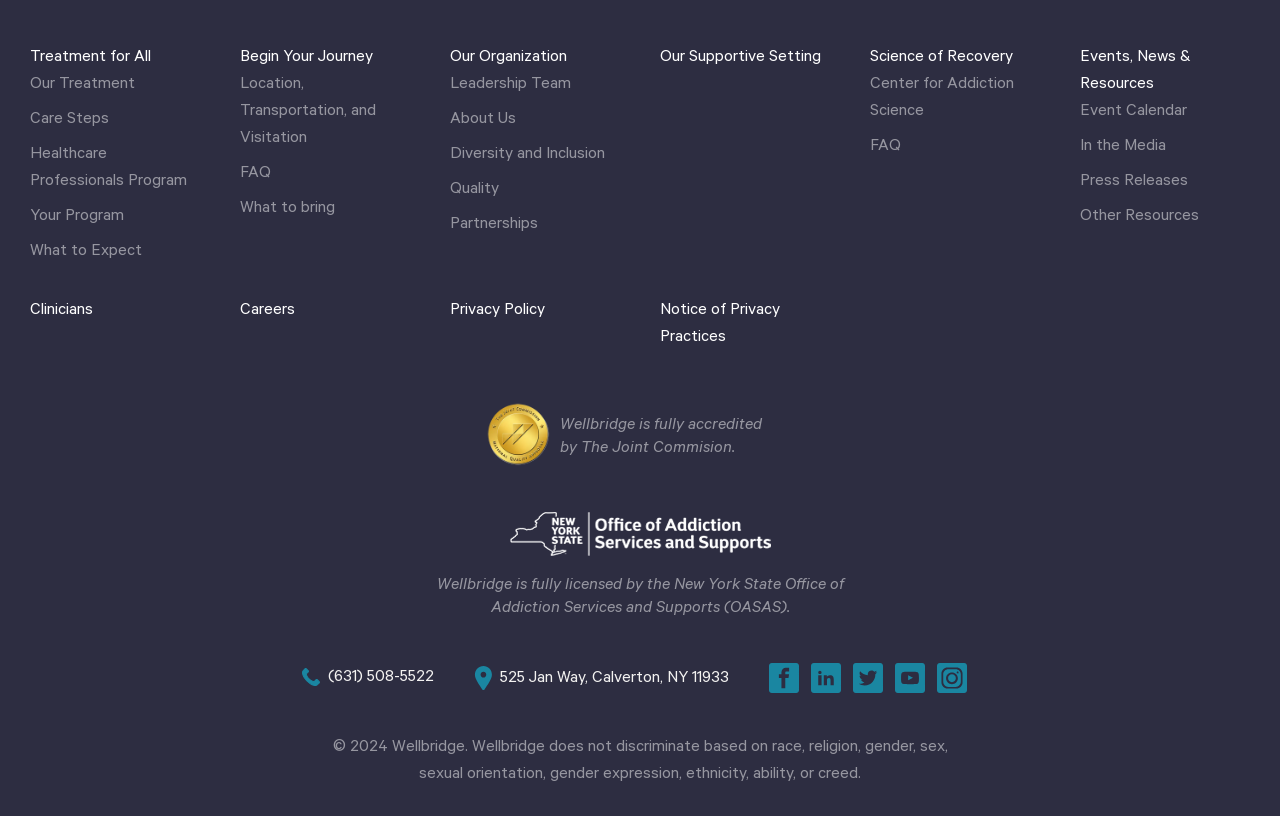Identify the bounding box coordinates of the element that should be clicked to fulfill this task: "Follow Wellbridge on 'Facebook'". The coordinates should be provided as four float numbers between 0 and 1, i.e., [left, top, right, bottom].

[0.6, 0.813, 0.624, 0.867]